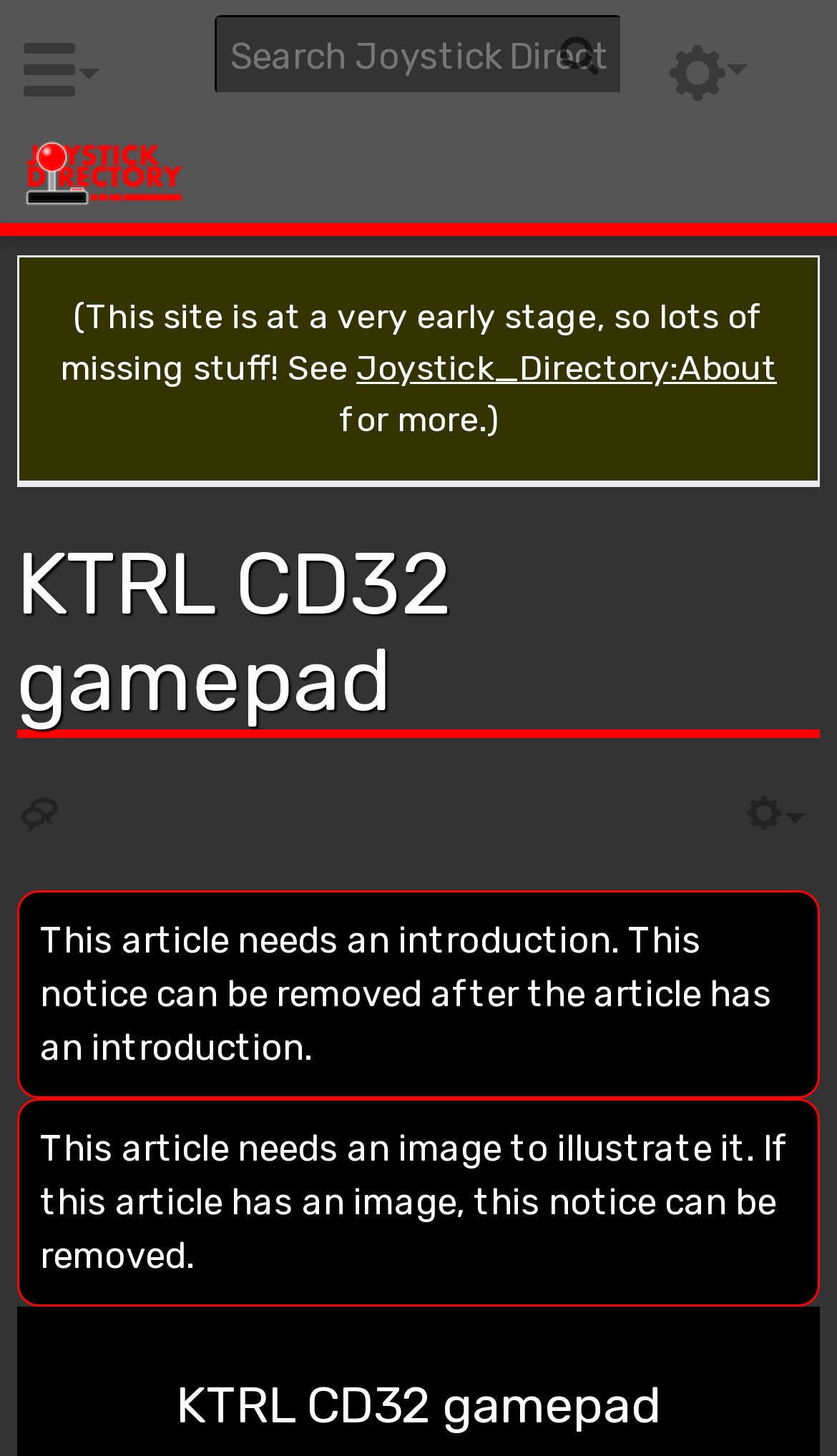Using the provided element description, identify the bounding box coordinates as (top-left x, top-left y, bottom-right x, bottom-right y). Ensure all values are between 0 and 1. Description: Discussion

[0.019, 0.543, 0.076, 0.58]